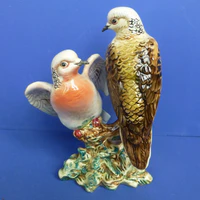Generate a complete and detailed caption for the image.

This beautifully crafted porcelain figurine features two birds intricately detailed to showcase their unique characteristics. The first bird, with a soft peach hue on its chest and delicate wings spread wide, appears to be inviting interaction. Its smaller size and charming pose evoke a sense of innocence and playfulness. The second bird stands tall beside it, displaying striking feathers in shades of brown and gold, accentuated with detailed markings on its head and body, embodying grace and elegance.

Both birds are perched on a naturalistic base adorned with vibrant colors, enhancing the overall aesthetic appeal of the piece. This figurine, reminiscent of the classic Beatrix Potter style, embodies artistry and craftsmanship, making it a delightful addition for collectors and a suitable gift for bird lovers. 

This specific figurine is referred to as the "Beswick Turtle Doves," and it is priced at ¥1,062, highlighting its quality and collectible nature.